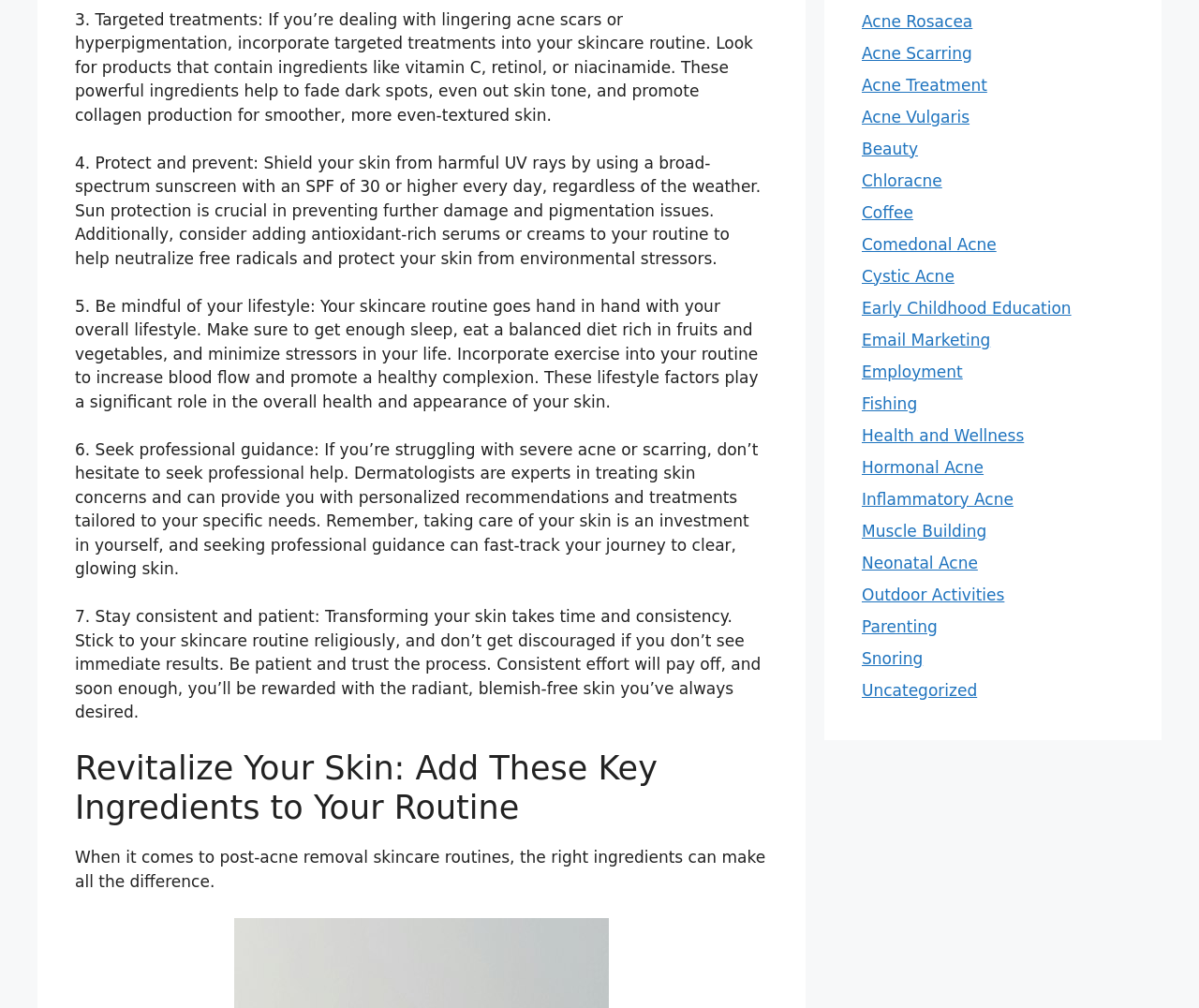Identify the bounding box for the given UI element using the description provided. Coordinates should be in the format (top-left x, top-left y, bottom-right x, bottom-right y) and must be between 0 and 1. Here is the description: Early Childhood Education

[0.719, 0.296, 0.893, 0.315]